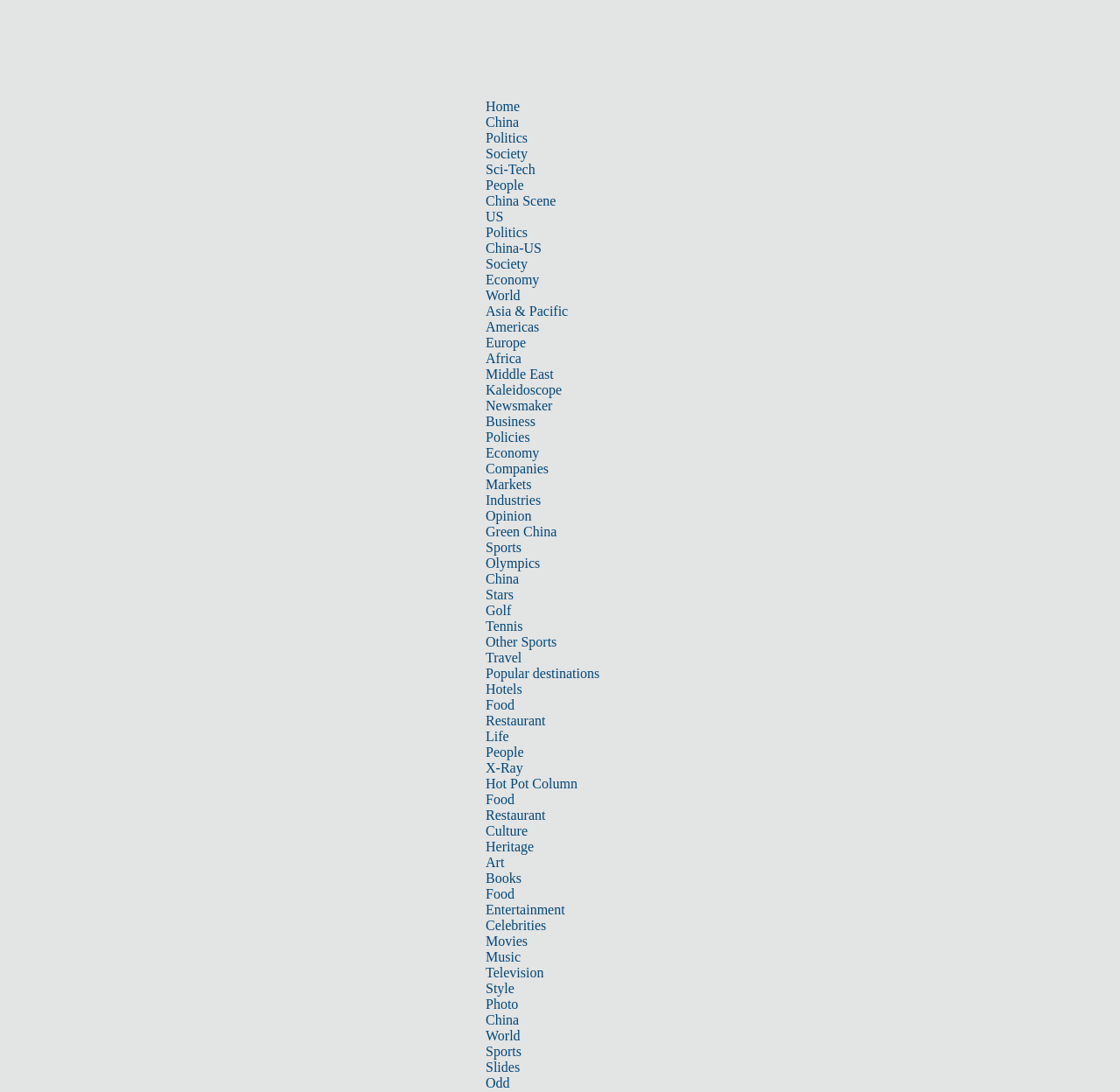What is the category of the link 'Kaleidoscope'?
Look at the image and respond with a one-word or short phrase answer.

Life